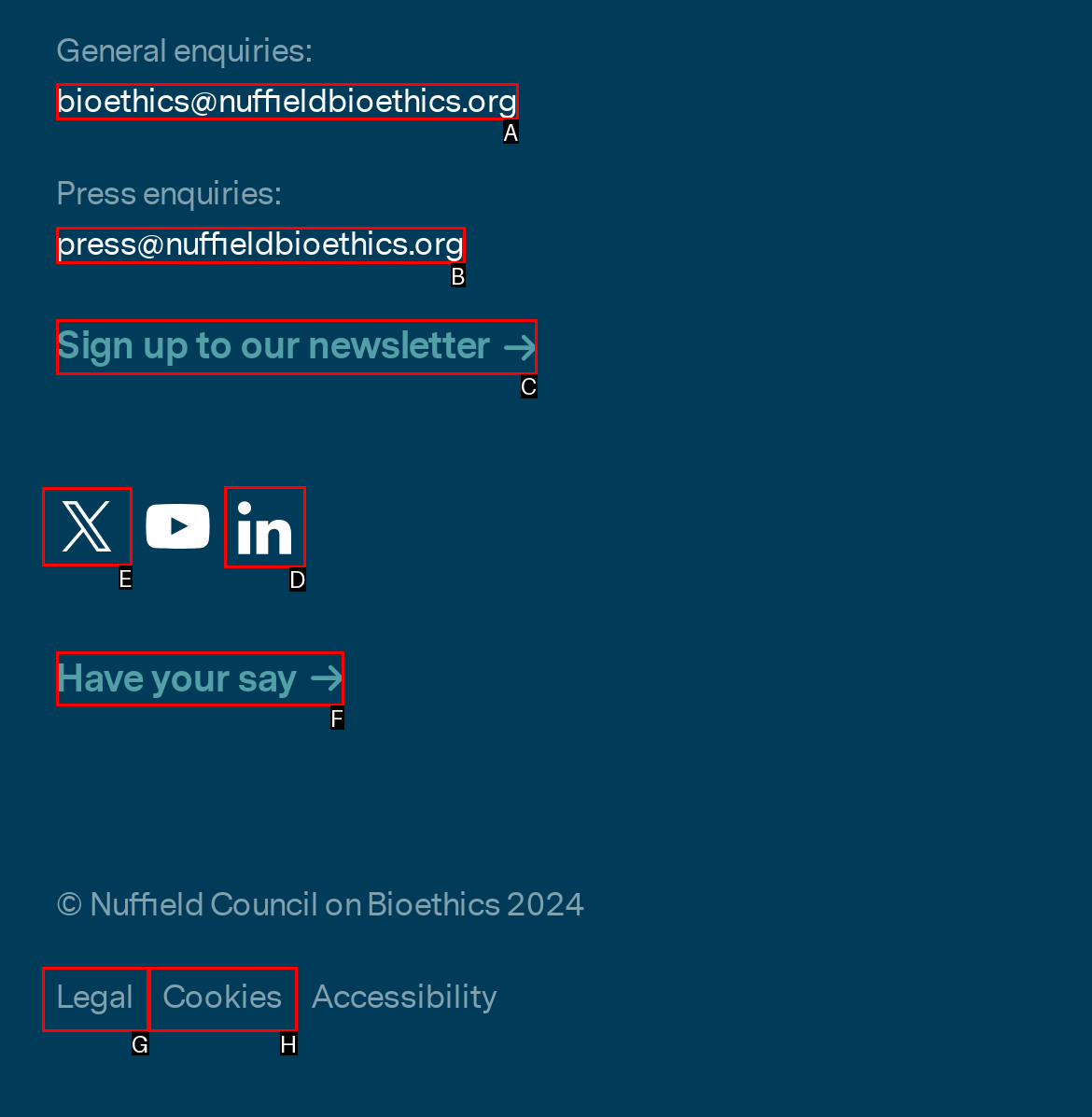Given the element description: Have your say
Pick the letter of the correct option from the list.

F